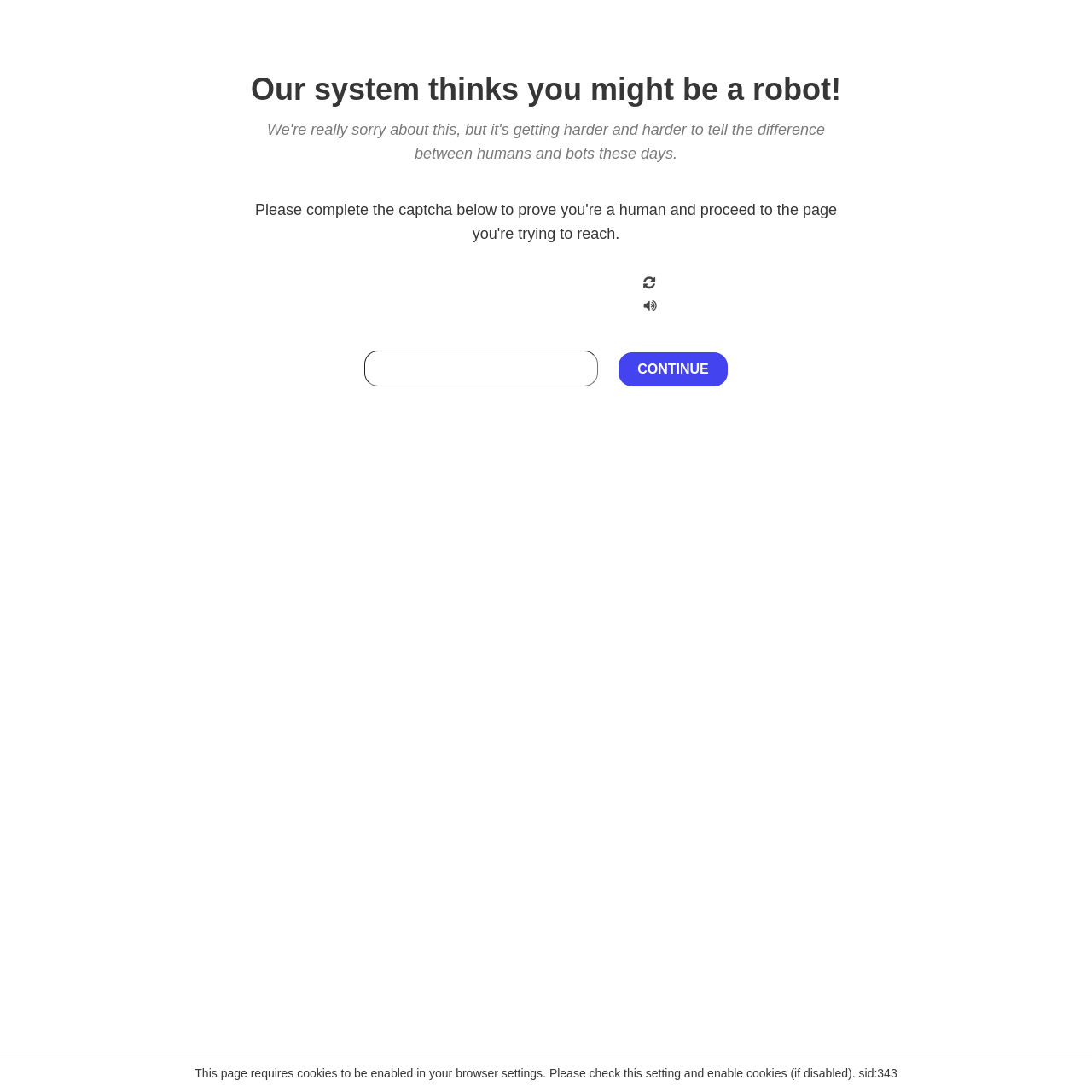What is the button at the bottom of the screen for?
Offer a detailed and full explanation in response to the question.

The button is located below the textbox and is likely used to continue with the process after entering the CAPTCHA code.